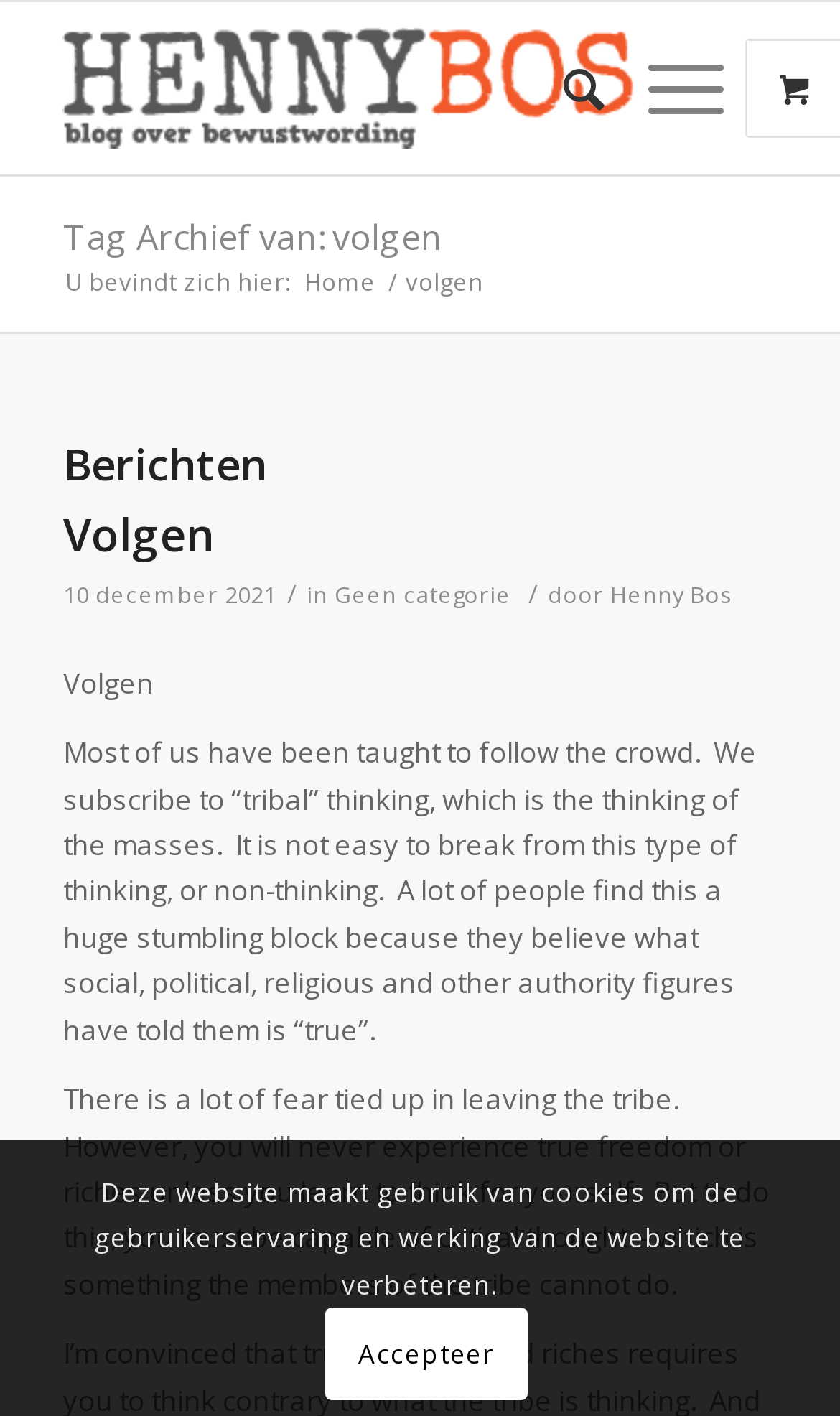Find and indicate the bounding box coordinates of the region you should select to follow the given instruction: "View the category page".

[0.398, 0.409, 0.608, 0.431]